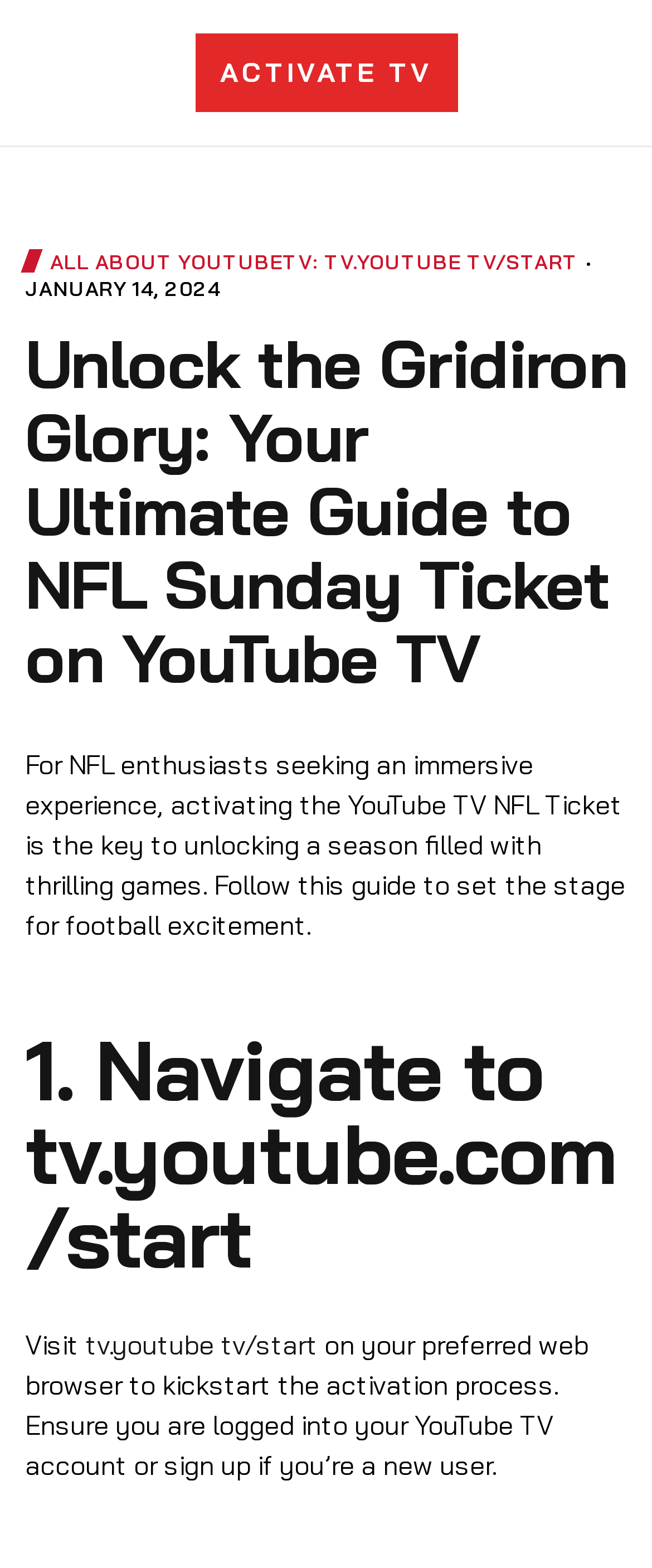Find the bounding box coordinates corresponding to the UI element with the description: "tv.youtube.com/start". The coordinates should be formatted as [left, top, right, bottom], with values as floats between 0 and 1.

[0.038, 0.702, 0.944, 0.822]